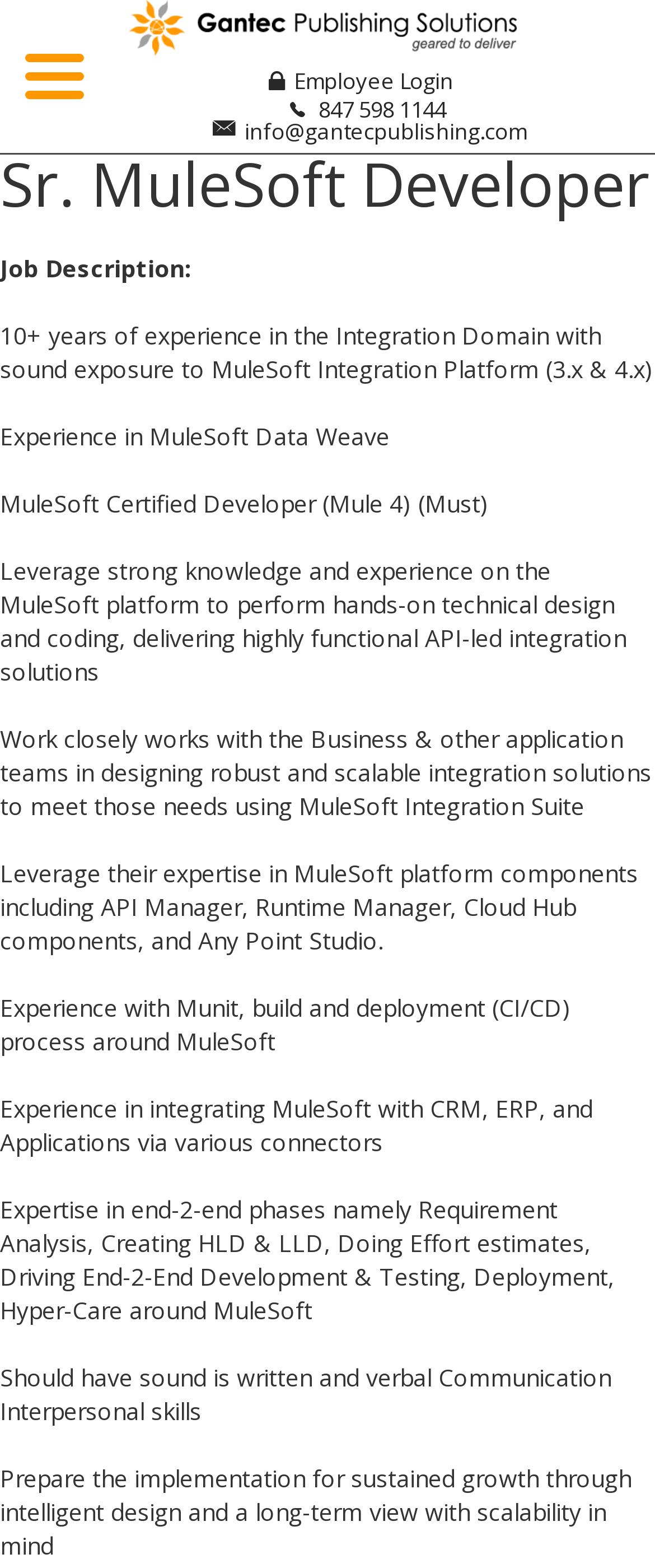Refer to the screenshot and answer the following question in detail:
What is the certification required for this job?

I found this information in the job description section, which states 'MuleSoft Certified Developer (Mule 4) (Must)'.